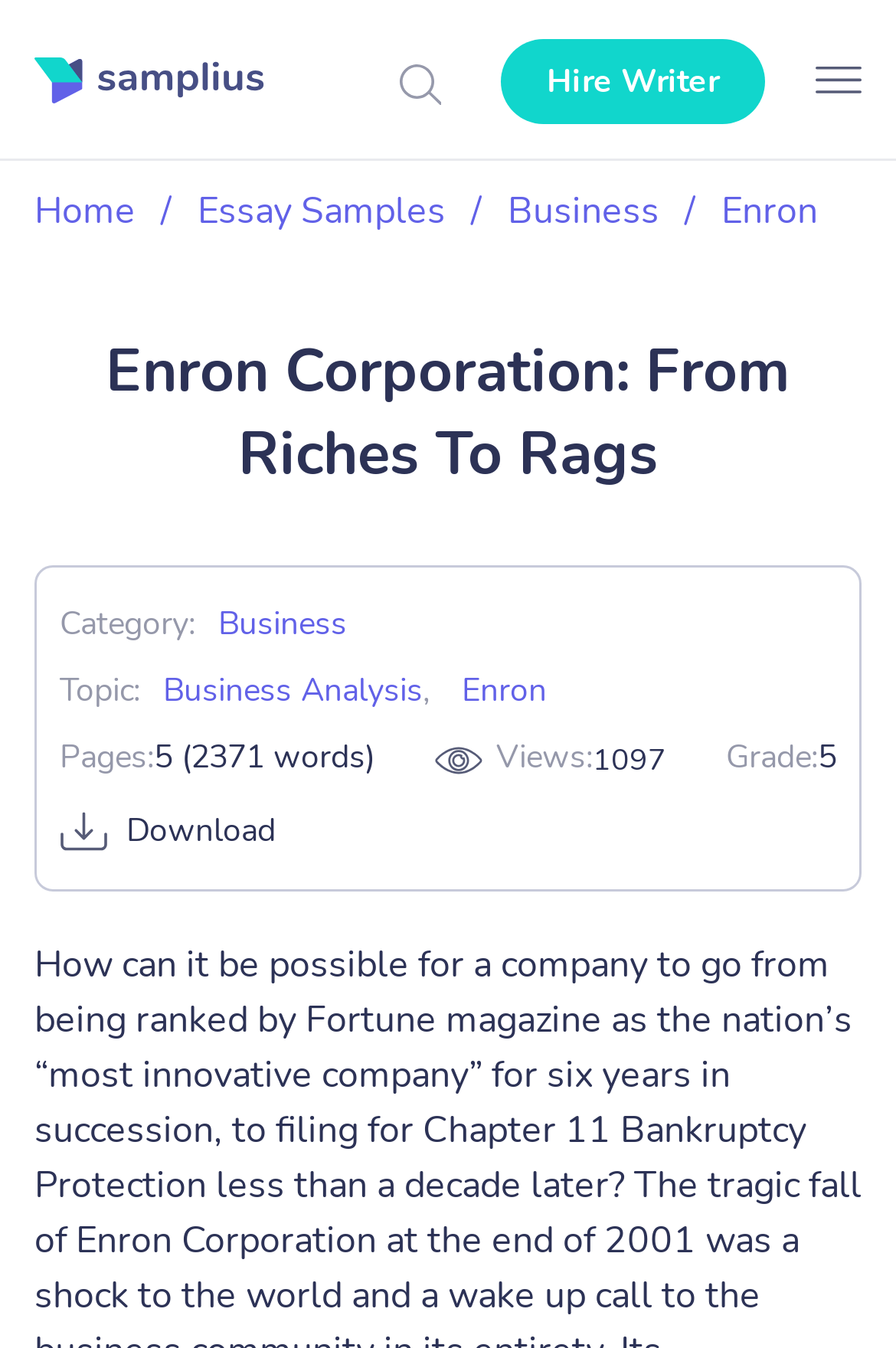Pinpoint the bounding box coordinates of the clickable element to carry out the following instruction: "Click on the Download link."

[0.141, 0.6, 0.308, 0.632]